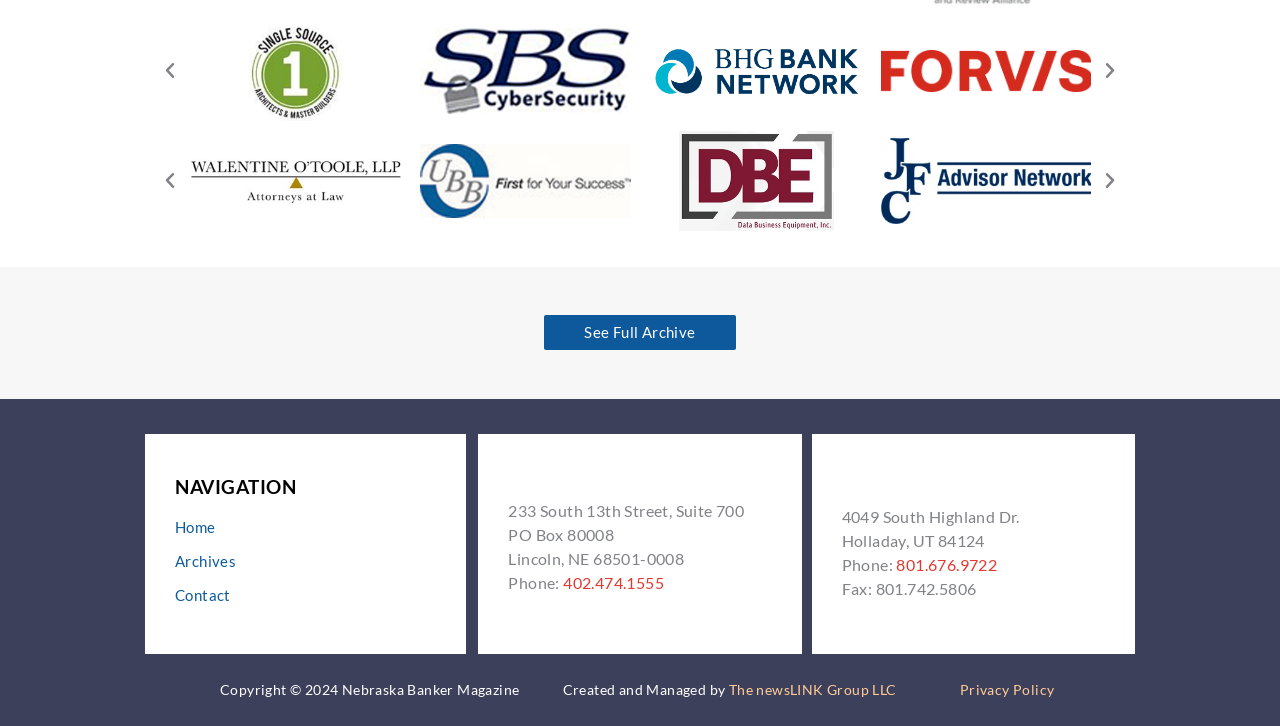Identify the bounding box coordinates for the element you need to click to achieve the following task: "Click the 'Previous slide' button". Provide the bounding box coordinates as four float numbers between 0 and 1, in the form [left, top, right, bottom].

[0.125, 0.085, 0.141, 0.112]